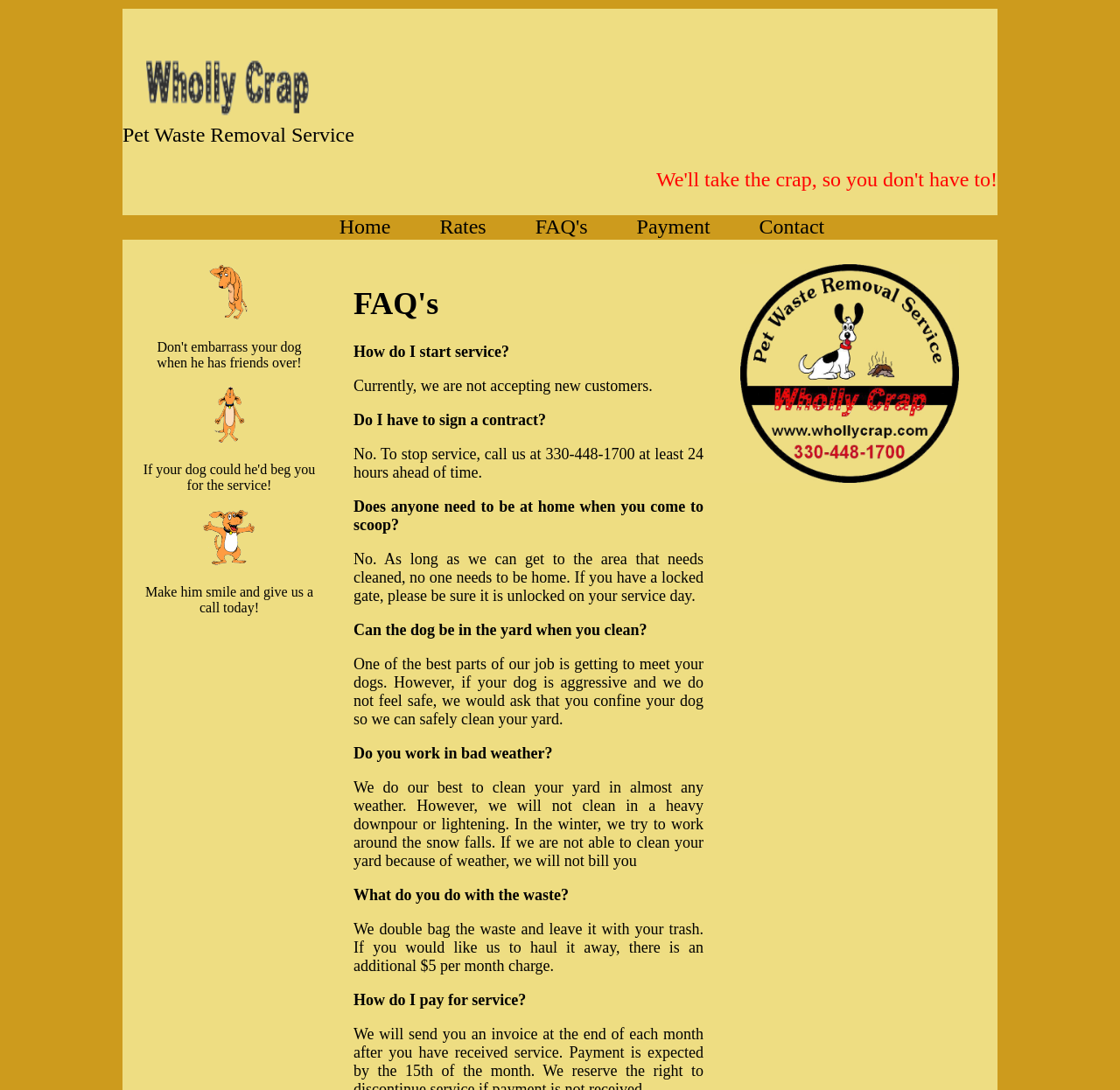Please answer the following question using a single word or phrase: What is the tone of the webpage?

Humorous